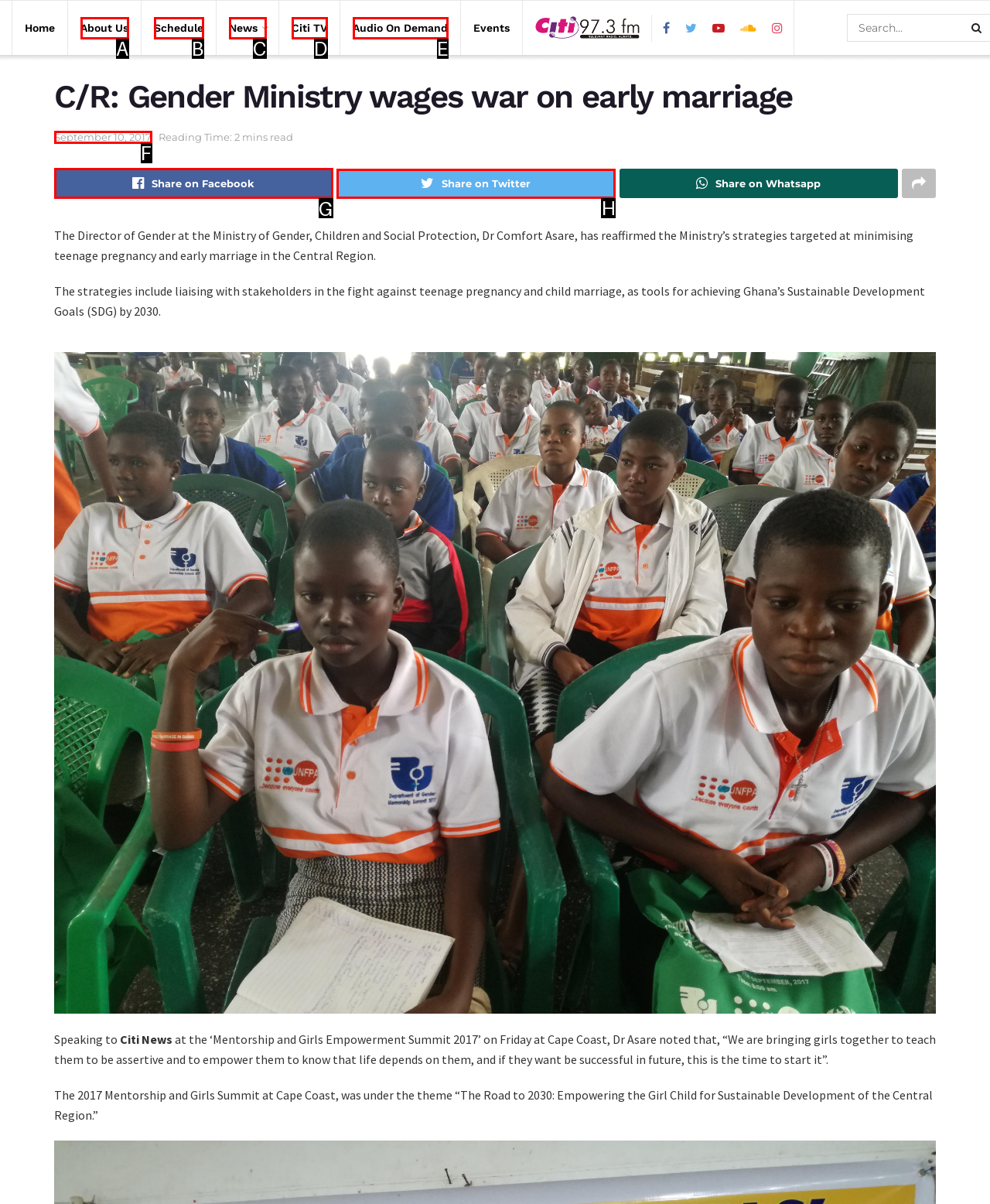Which UI element's letter should be clicked to achieve the task: Share on Facebook
Provide the letter of the correct choice directly.

G